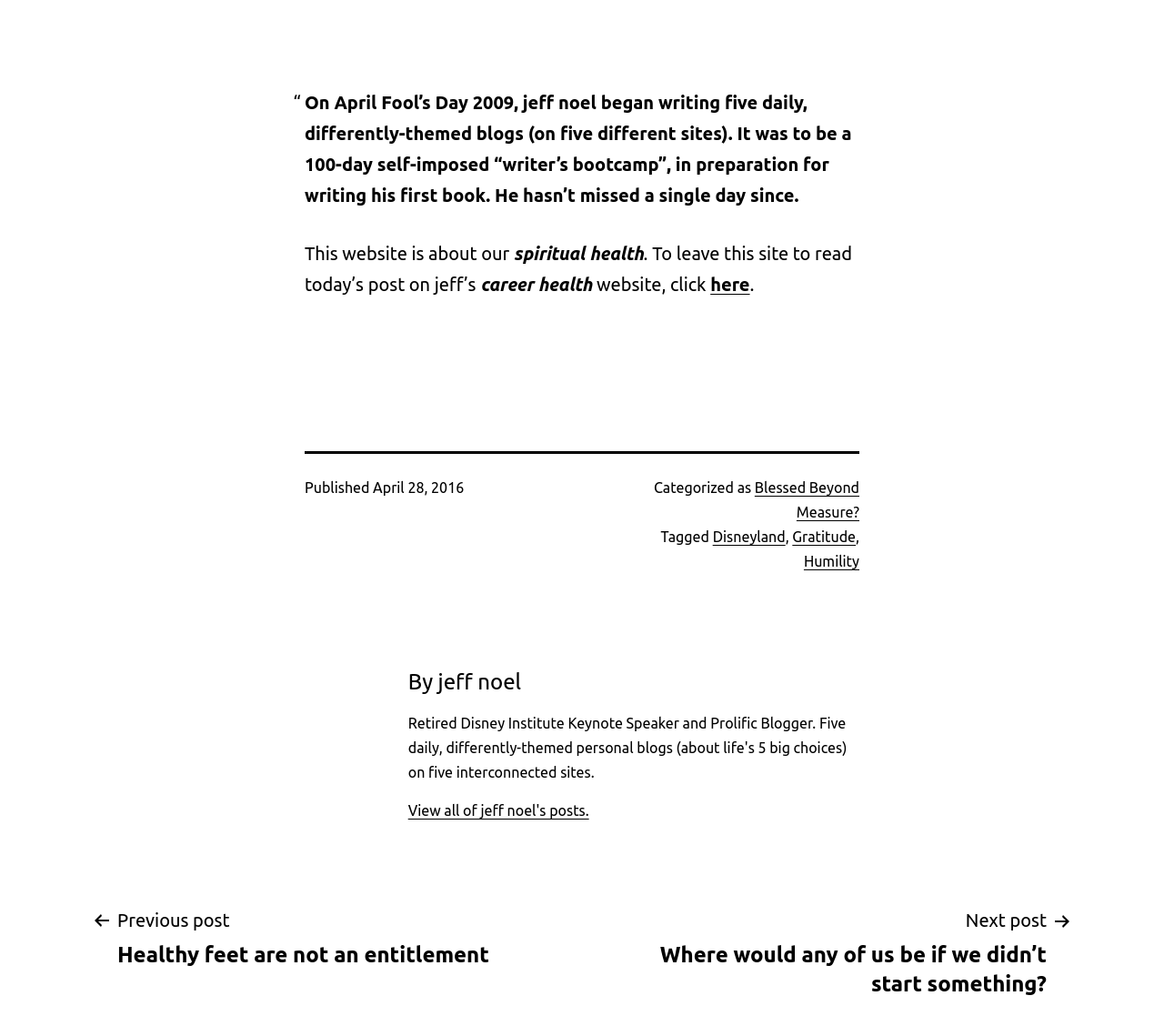Find the bounding box coordinates for the element described here: "Gratitude".

[0.681, 0.51, 0.735, 0.526]